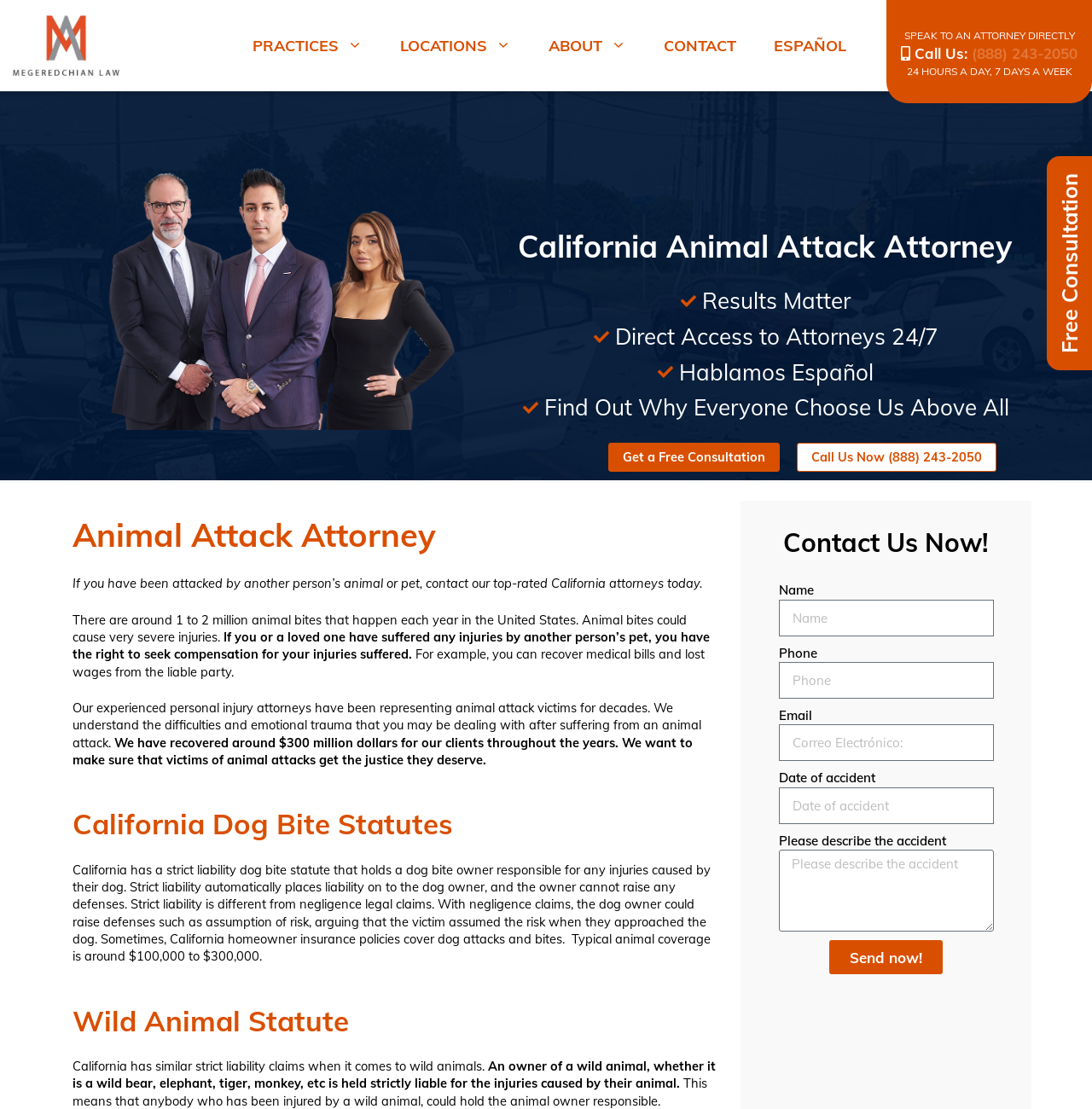Locate the bounding box coordinates of the item that should be clicked to fulfill the instruction: "Click the 'Send now!' button".

[0.759, 0.848, 0.863, 0.879]